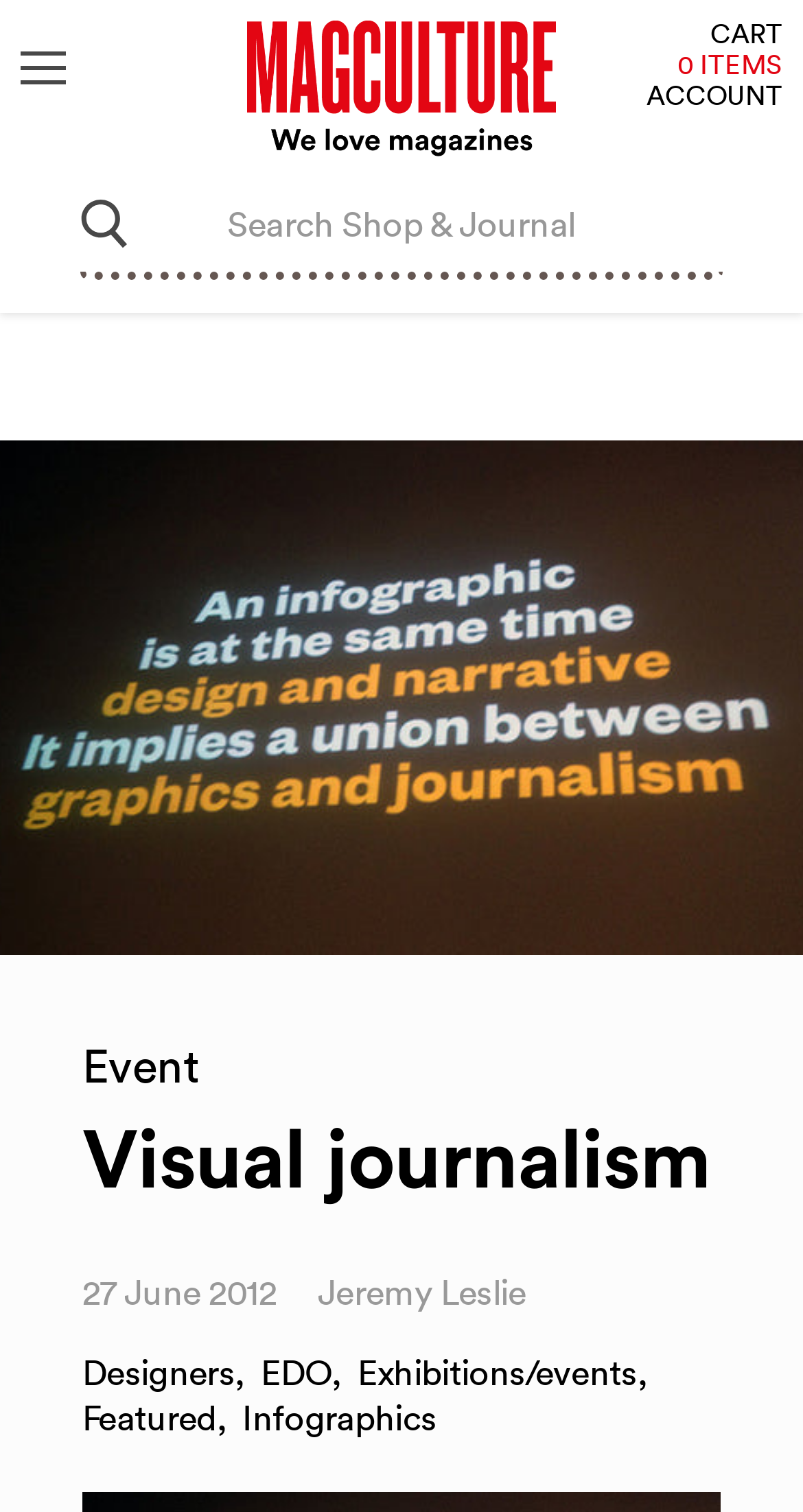Who is the author of the event mentioned on the webpage?
Answer the question with as much detail as you can, using the image as a reference.

I determined the answer by looking at the text 'Jeremy Leslie' located below the event date, which indicates the author of the event.